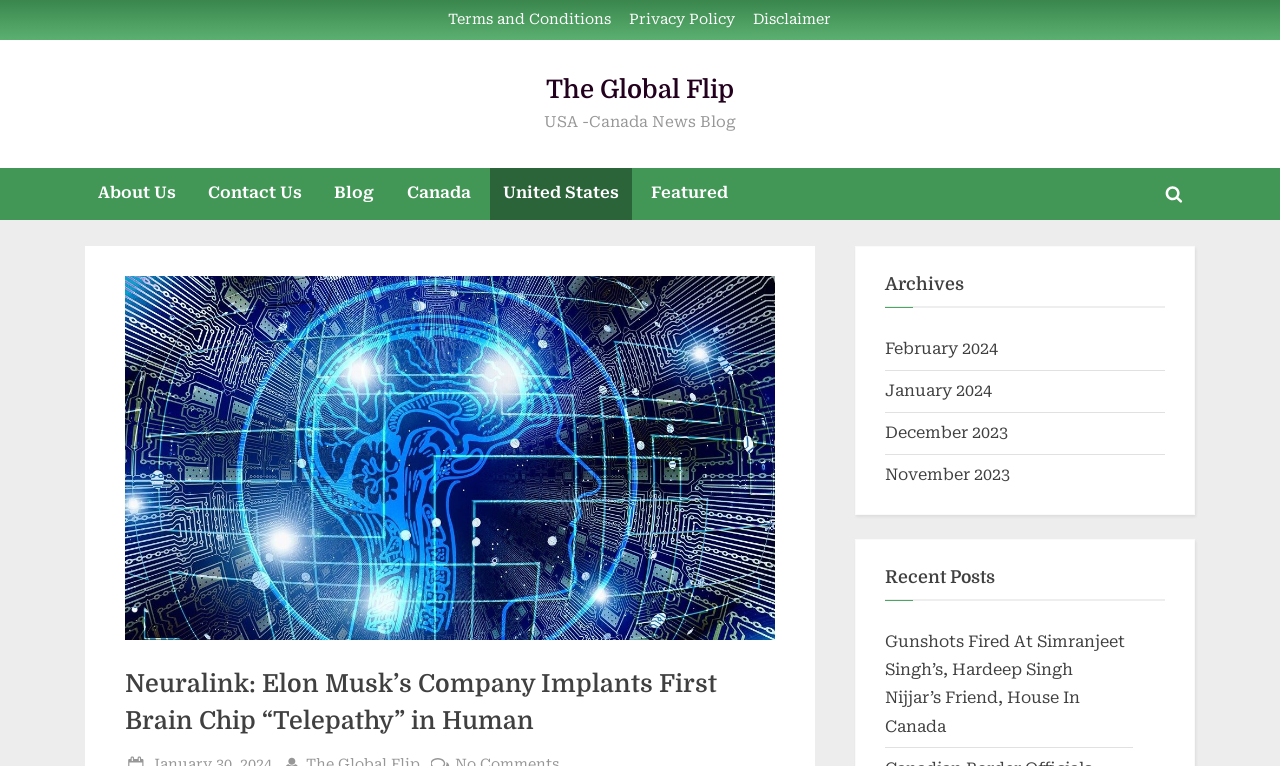Give a detailed account of the webpage's layout and content.

The webpage is about Neuralink, a company founded by Elon Musk, and its brain implant technology called "Telepathy". At the top of the page, there is a navigation menu with links to "Terms and Conditions", "Privacy Policy", and "Disclaimer". Below this menu, there is a link to "The Global Flip" and a static text "USA -Canada News Blog".

On the left side of the page, there is a primary navigation menu with links to "About Us", "Contact Us", "Blog", "Canada", "United States", "Featured", and a search form toggle. Below this menu, there is an image of Neuralink, and a heading that reads "Neuralink: Elon Musk’s Company Implants First Brain Chip “Telepathy” in Human".

On the right side of the page, there are several sections. The first section is headed "Archives" and contains links to monthly archives, including February 2024, January 2024, December 2023, and November 2023. Below this section, there is a heading "Recent Posts" and a link to a news article titled "Gunshots Fired At Simranjeet Singh’s, Hardeep Singh Nijjar’s Friend, House In Canada".